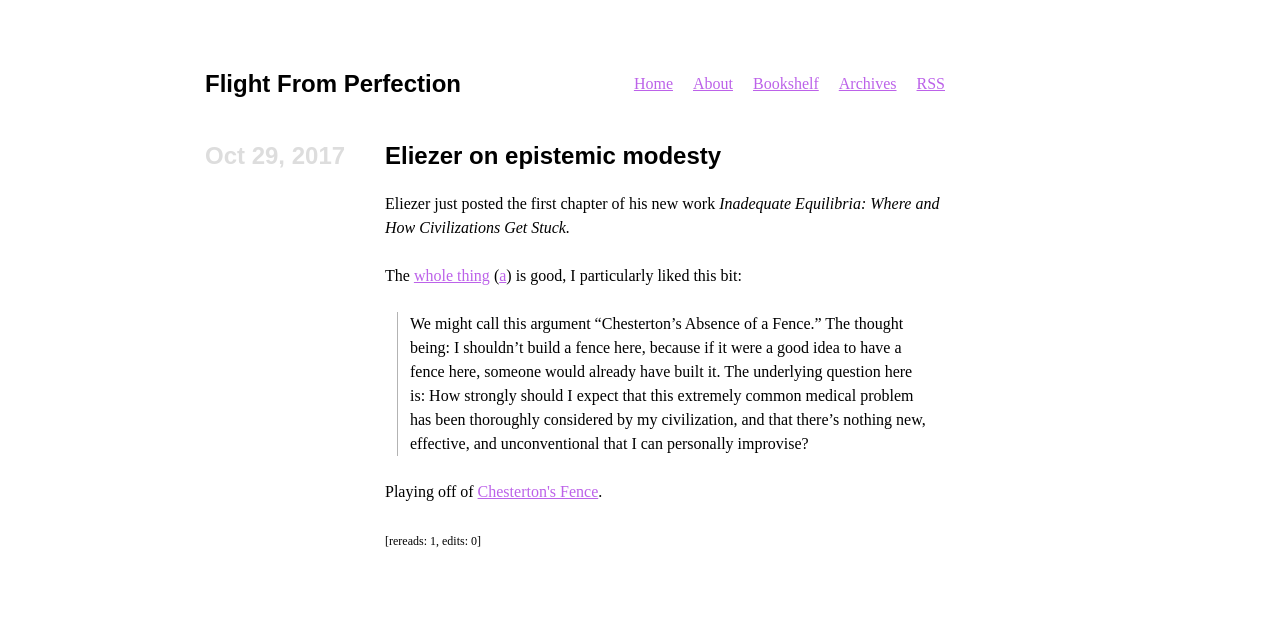Please specify the coordinates of the bounding box for the element that should be clicked to carry out this instruction: "read the article 'Flight From Perfection'". The coordinates must be four float numbers between 0 and 1, formatted as [left, top, right, bottom].

[0.16, 0.109, 0.36, 0.151]